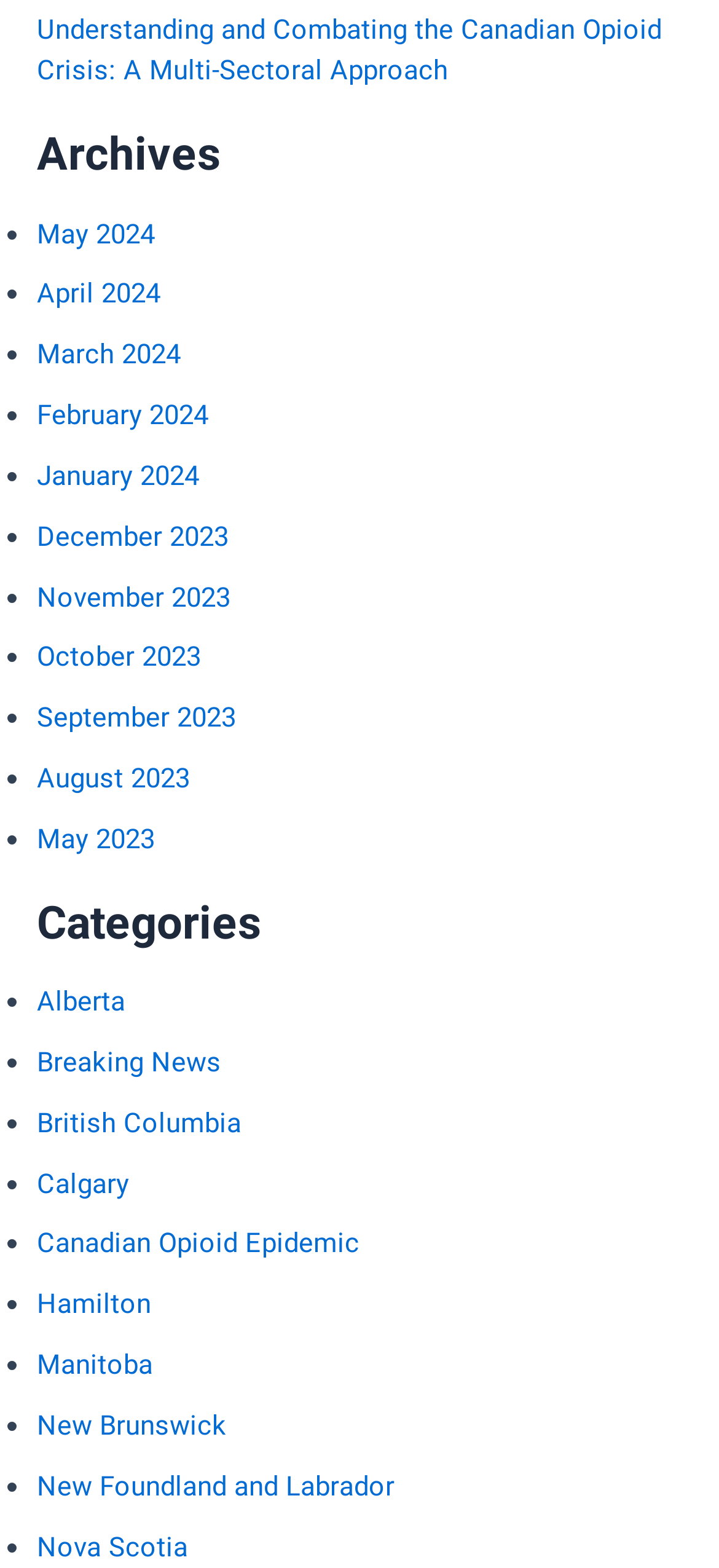Please provide a detailed answer to the question below by examining the image:
How many months are listed in the archives?

I counted the number of links under the 'Archives' heading, and there are 12 links, each representing a month from May 2024 to May 2023.